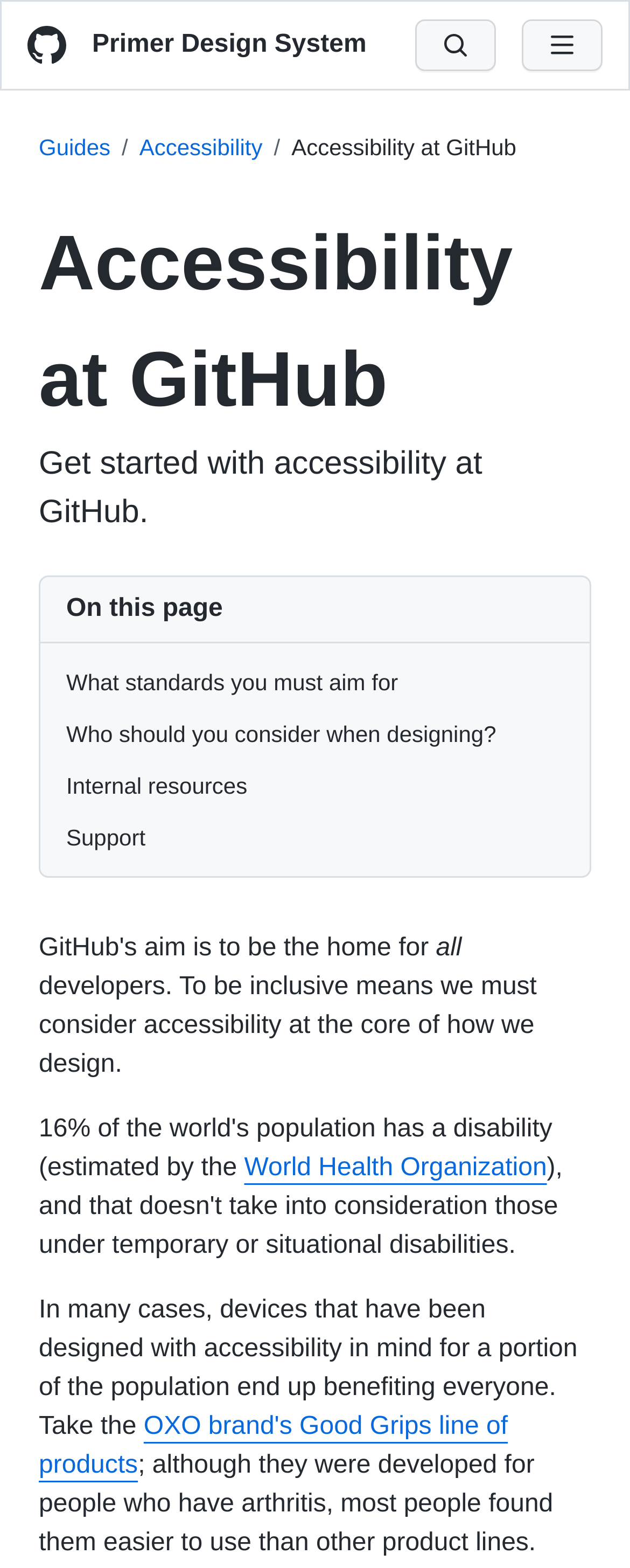Give the bounding box coordinates for this UI element: "Support". The coordinates should be four float numbers between 0 and 1, arranged as [left, top, right, bottom].

[0.085, 0.518, 0.915, 0.551]